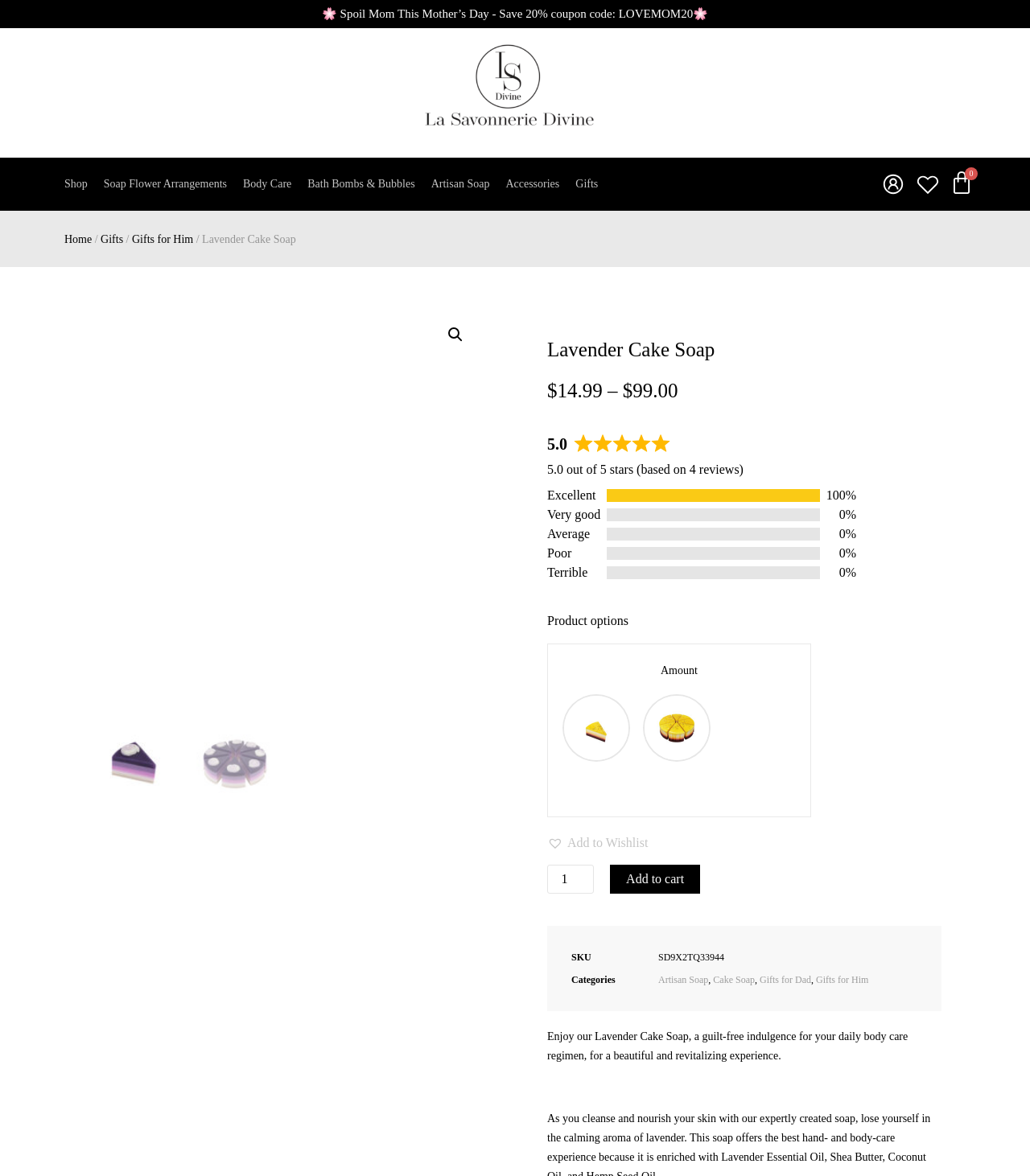Can you specify the bounding box coordinates of the area that needs to be clicked to fulfill the following instruction: "search on the website"?

None